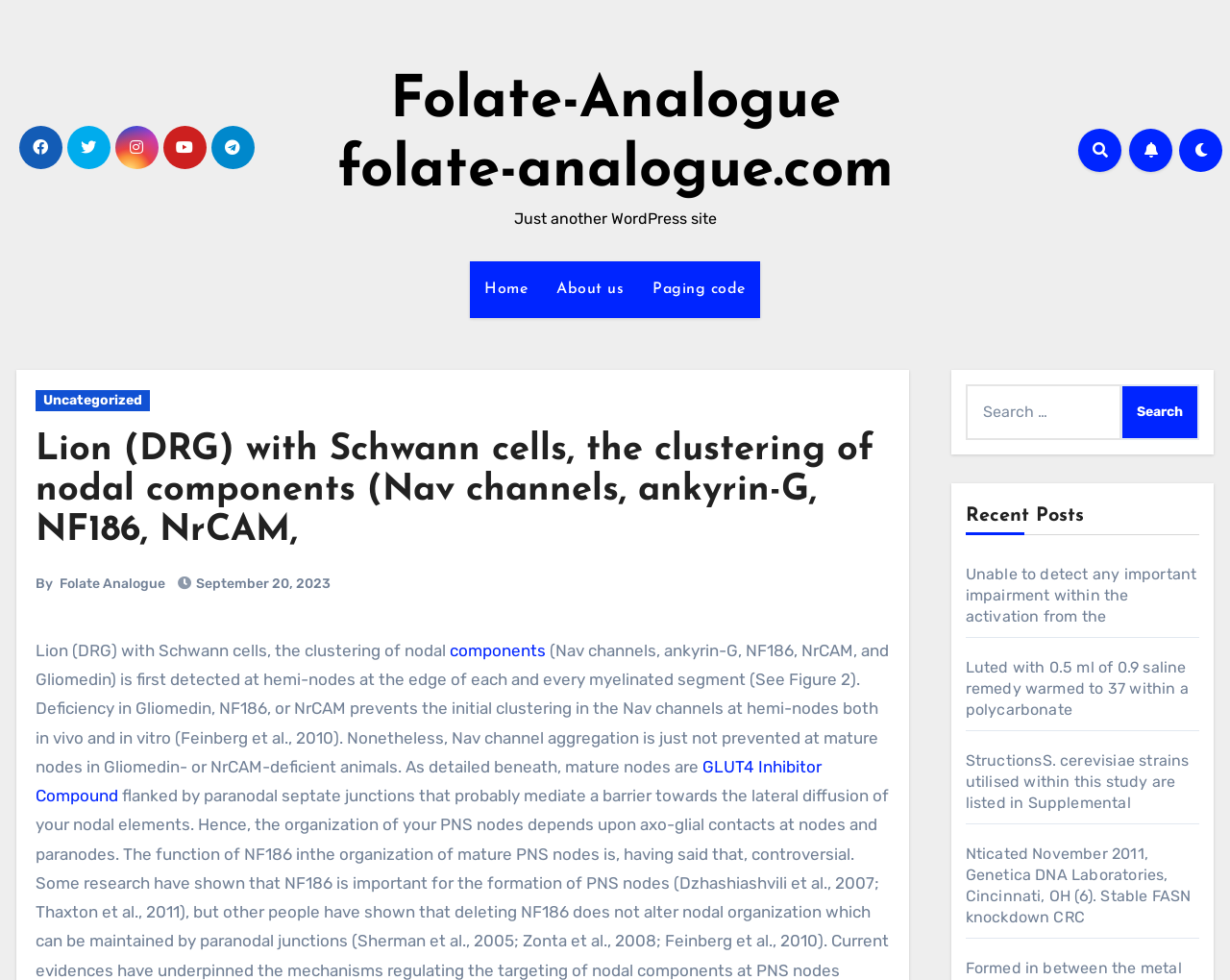Pinpoint the bounding box coordinates of the element you need to click to execute the following instruction: "Subscribe to the blog via email". The bounding box should be represented by four float numbers between 0 and 1, in the format [left, top, right, bottom].

None